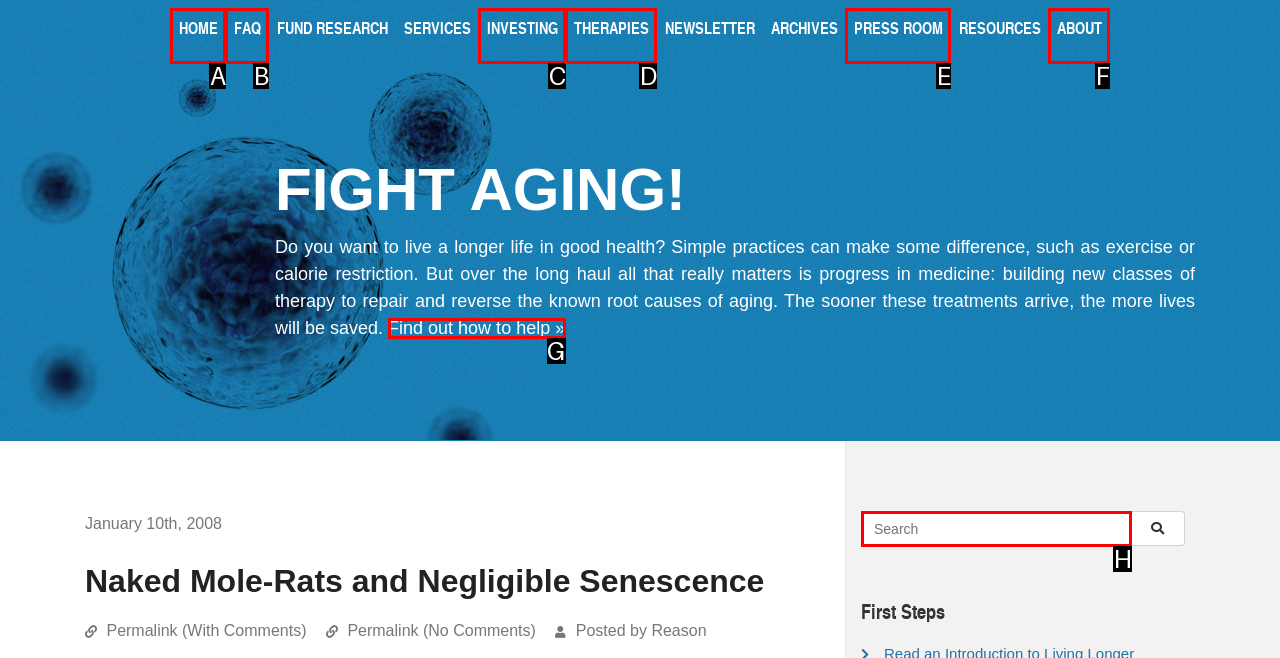Select the correct HTML element to complete the following task: Search for something
Provide the letter of the choice directly from the given options.

H